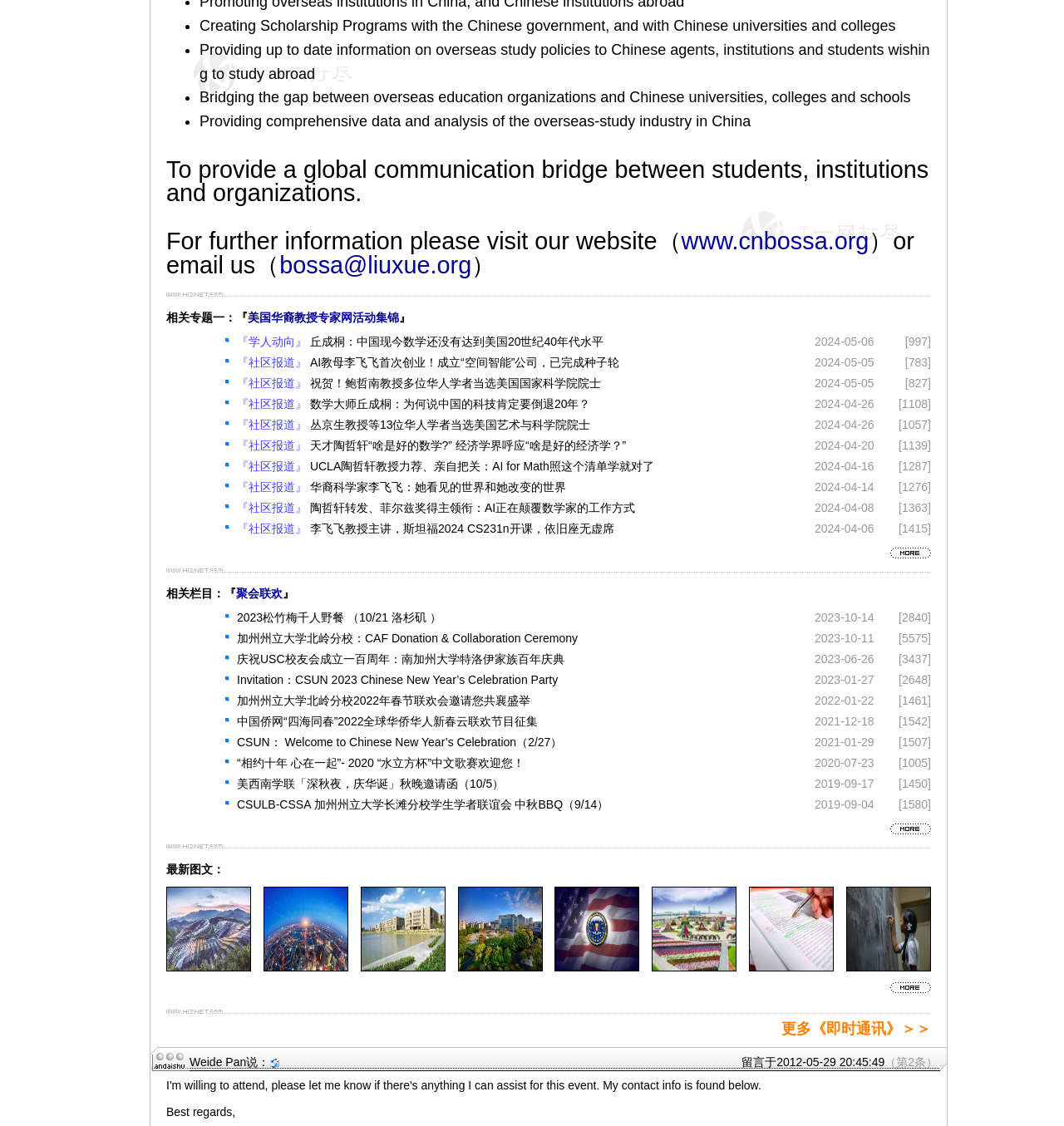Pinpoint the bounding box coordinates for the area that should be clicked to perform the following instruction: "check the information about 美国华裔教授专家网活动集锦".

[0.233, 0.276, 0.375, 0.288]